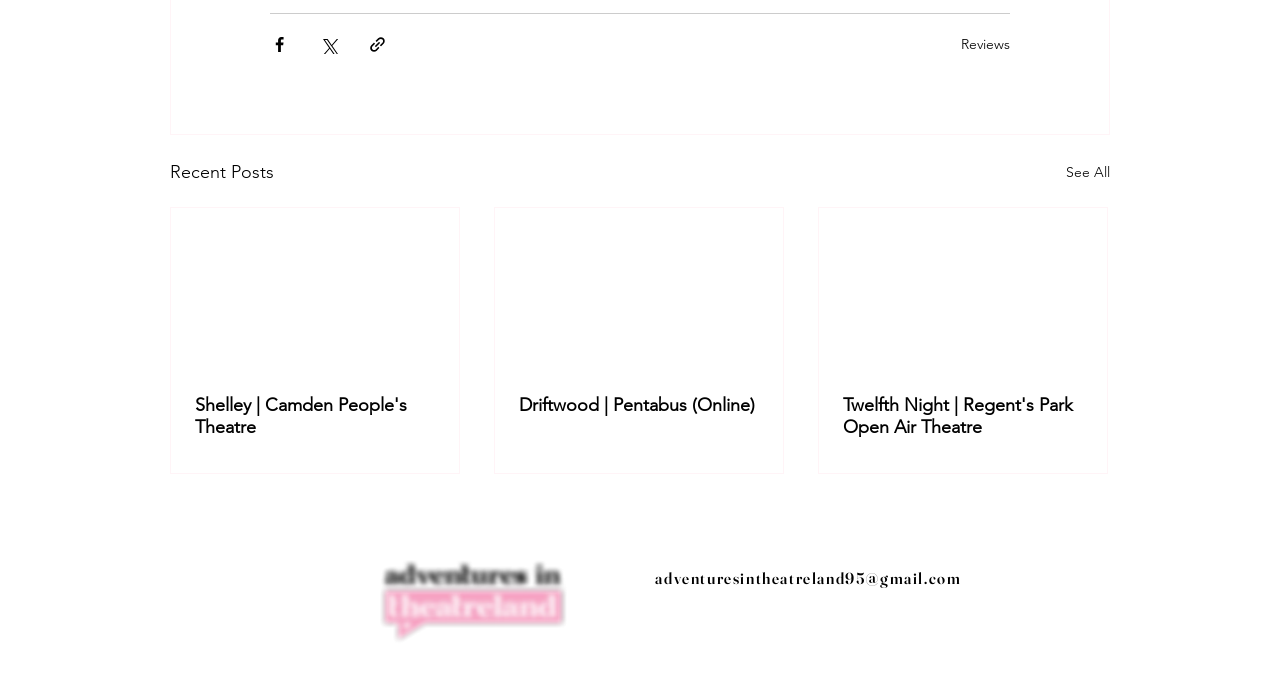Bounding box coordinates are specified in the format (top-left x, top-left y, bottom-right x, bottom-right y). All values are floating point numbers bounded between 0 and 1. Please provide the bounding box coordinate of the region this sentence describes: aria-label="Instagram"

[0.569, 0.88, 0.588, 0.917]